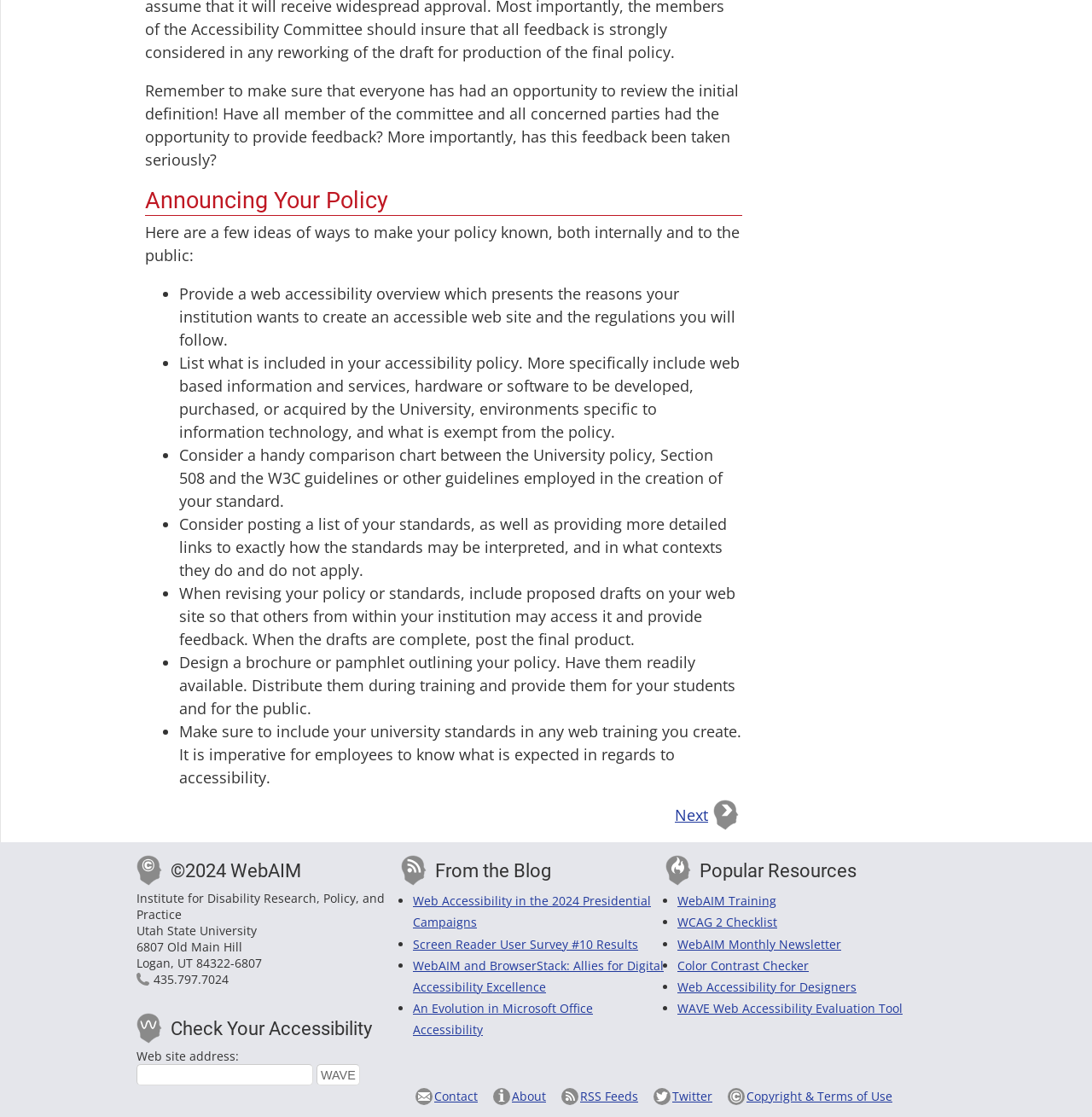Provide your answer in a single word or phrase: 
What is the purpose of the WAVE button?

To evaluate web accessibility